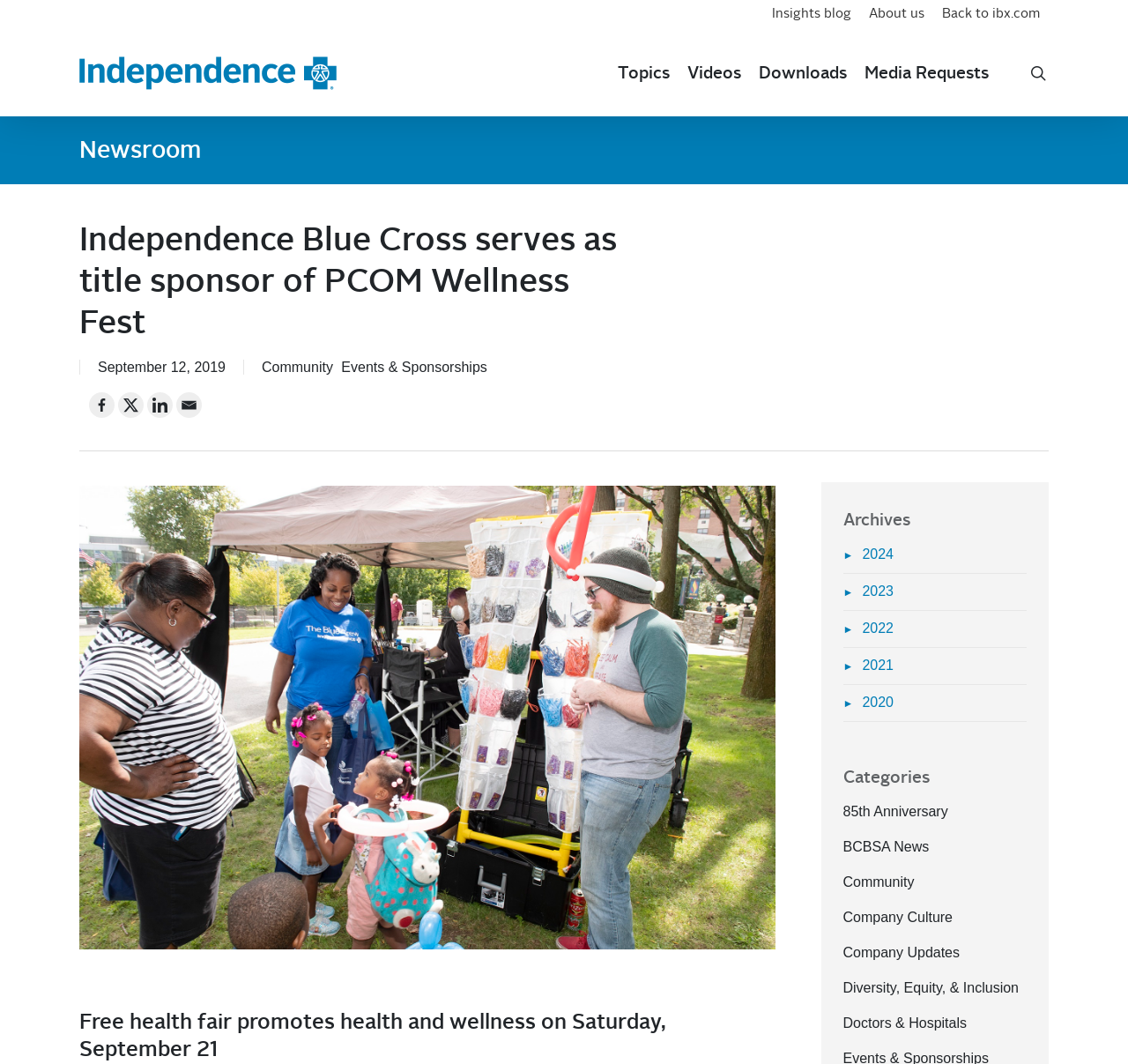What is the date of the news article?
Please answer the question with as much detail as possible using the screenshot.

The answer can be found in the StaticText element 'September 12, 2019' which is located below the heading 'Independence Blue Cross serves as title sponsor of PCOM Wellness Fest'.